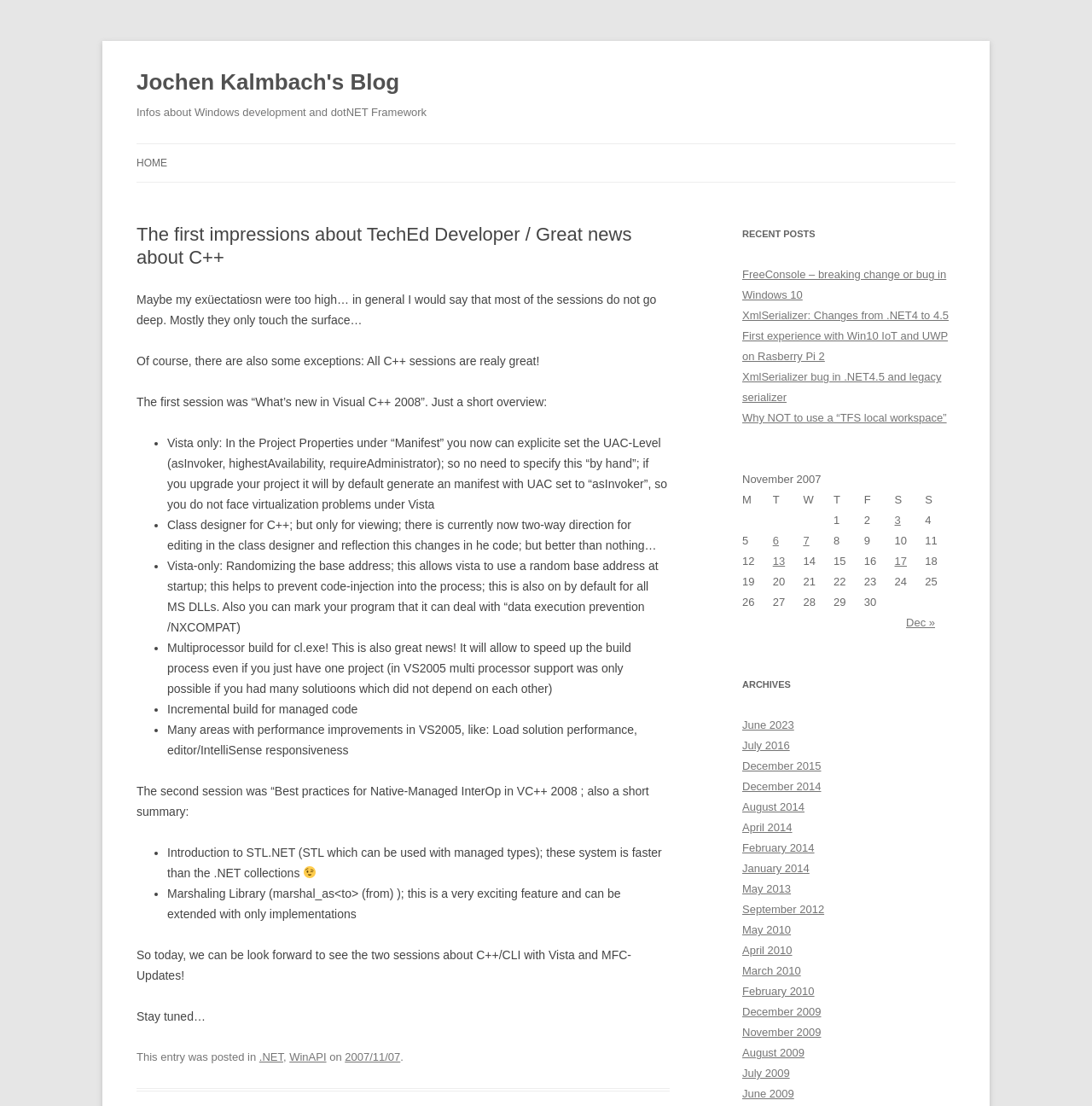Find the bounding box coordinates for the element described here: "WinAPI".

[0.265, 0.95, 0.299, 0.961]